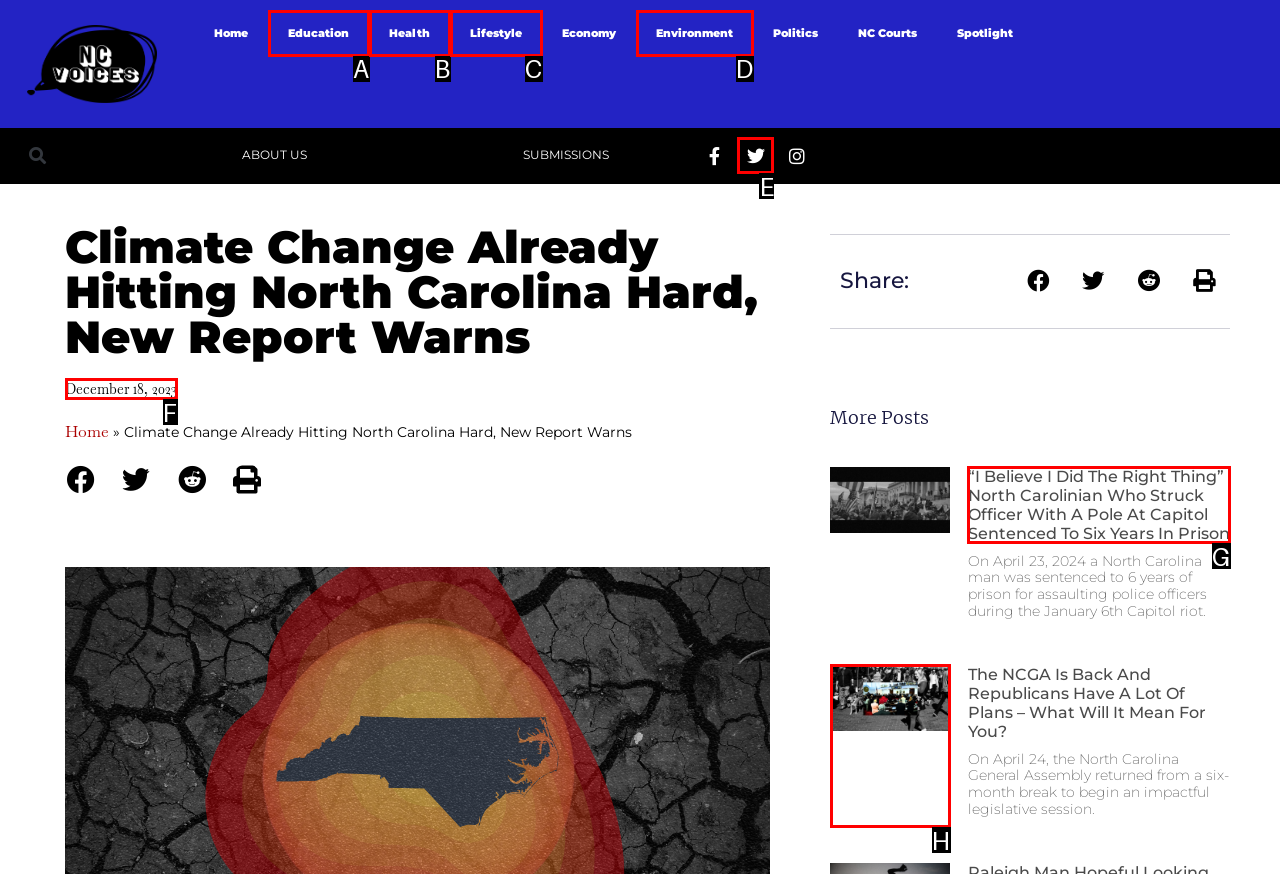Indicate which HTML element you need to click to complete the task: Read more about 'I Believe I Did The Right Thing' North Carolinian Who Struck Officer With A Pole At Capitol Sentenced To Six Years In Prison. Provide the letter of the selected option directly.

G